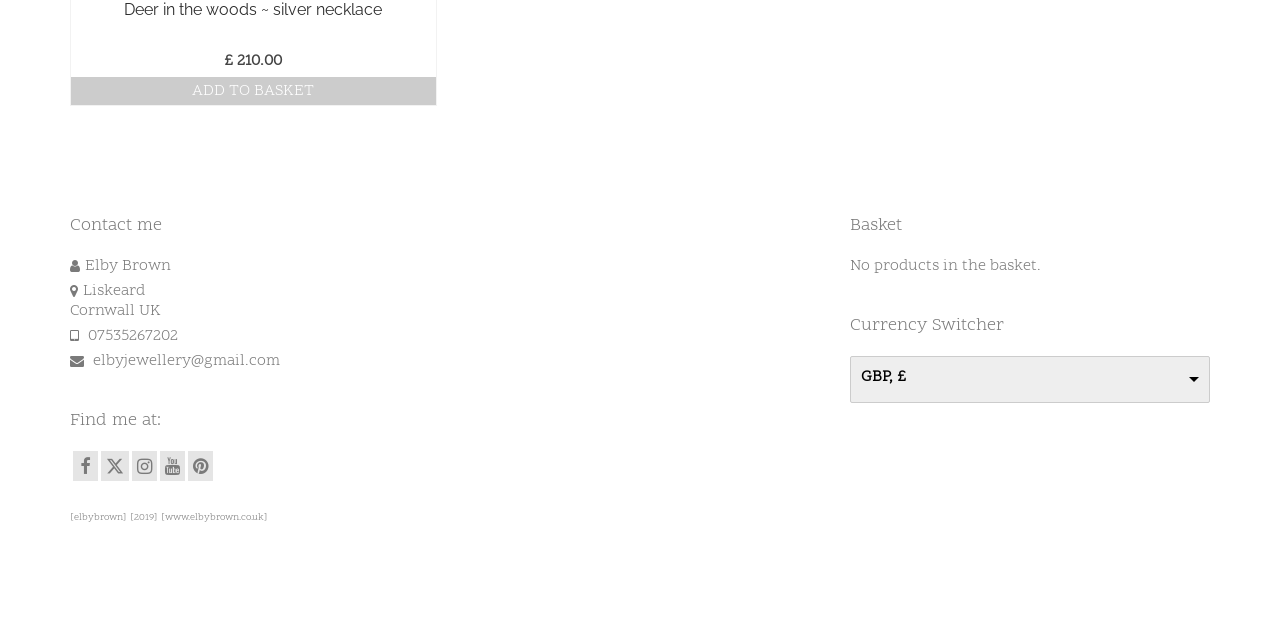Locate the bounding box of the UI element described in the following text: "Privacy Policy".

None